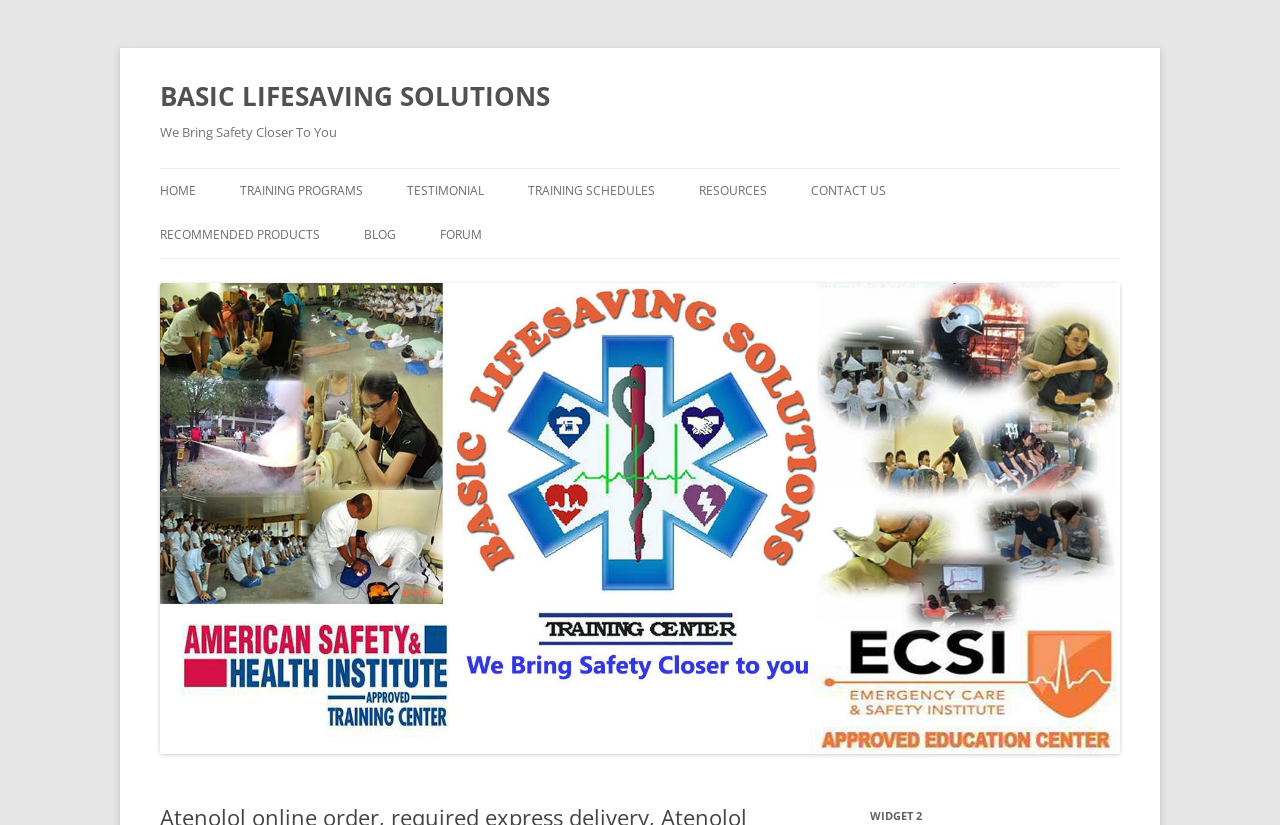Please find the bounding box coordinates of the element that must be clicked to perform the given instruction: "View BLOG". The coordinates should be four float numbers from 0 to 1, i.e., [left, top, right, bottom].

[0.284, 0.259, 0.309, 0.312]